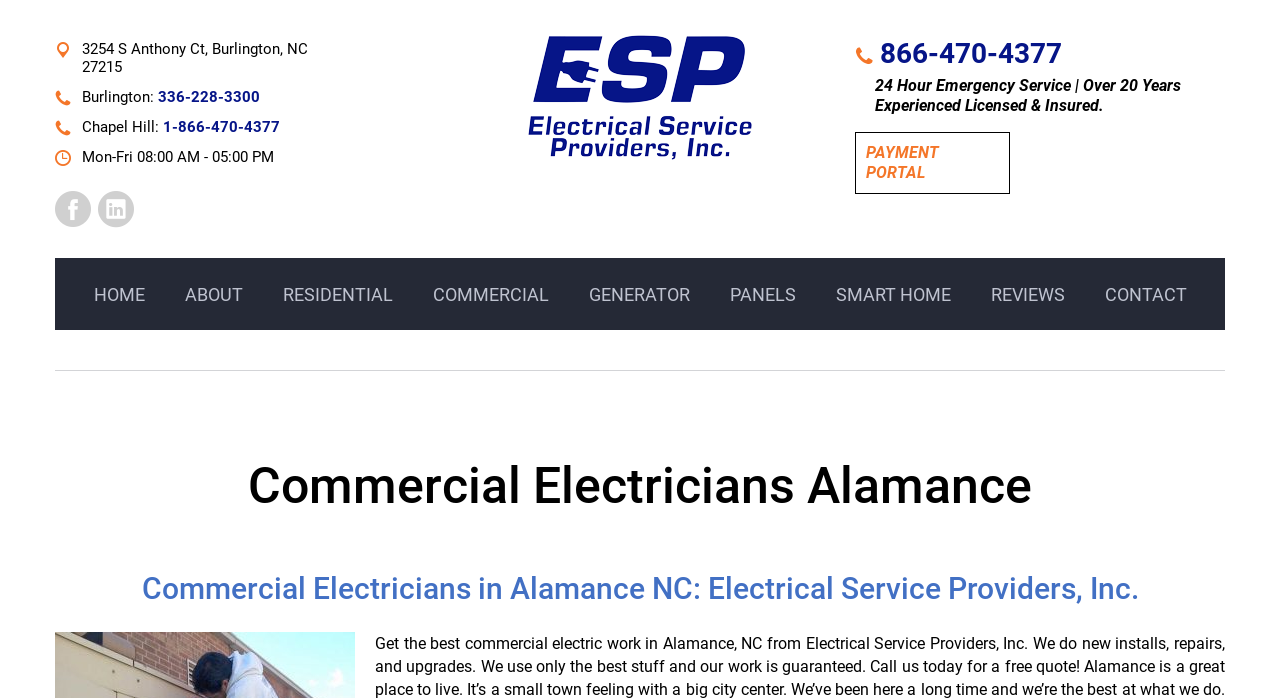Locate the bounding box coordinates of the area to click to fulfill this instruction: "Get a free estimate". The bounding box should be presented as four float numbers between 0 and 1, in the order [left, top, right, bottom].

[0.688, 0.053, 0.83, 0.1]